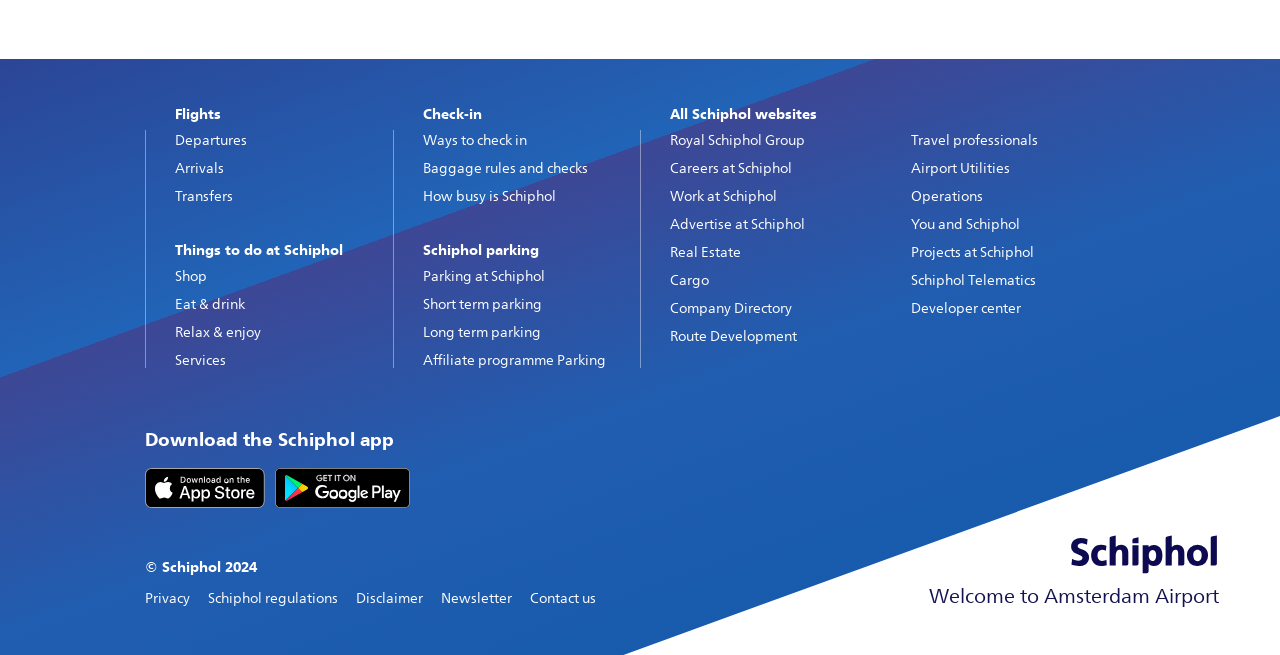How many ways to check in are provided? Using the information from the screenshot, answer with a single word or phrase.

One